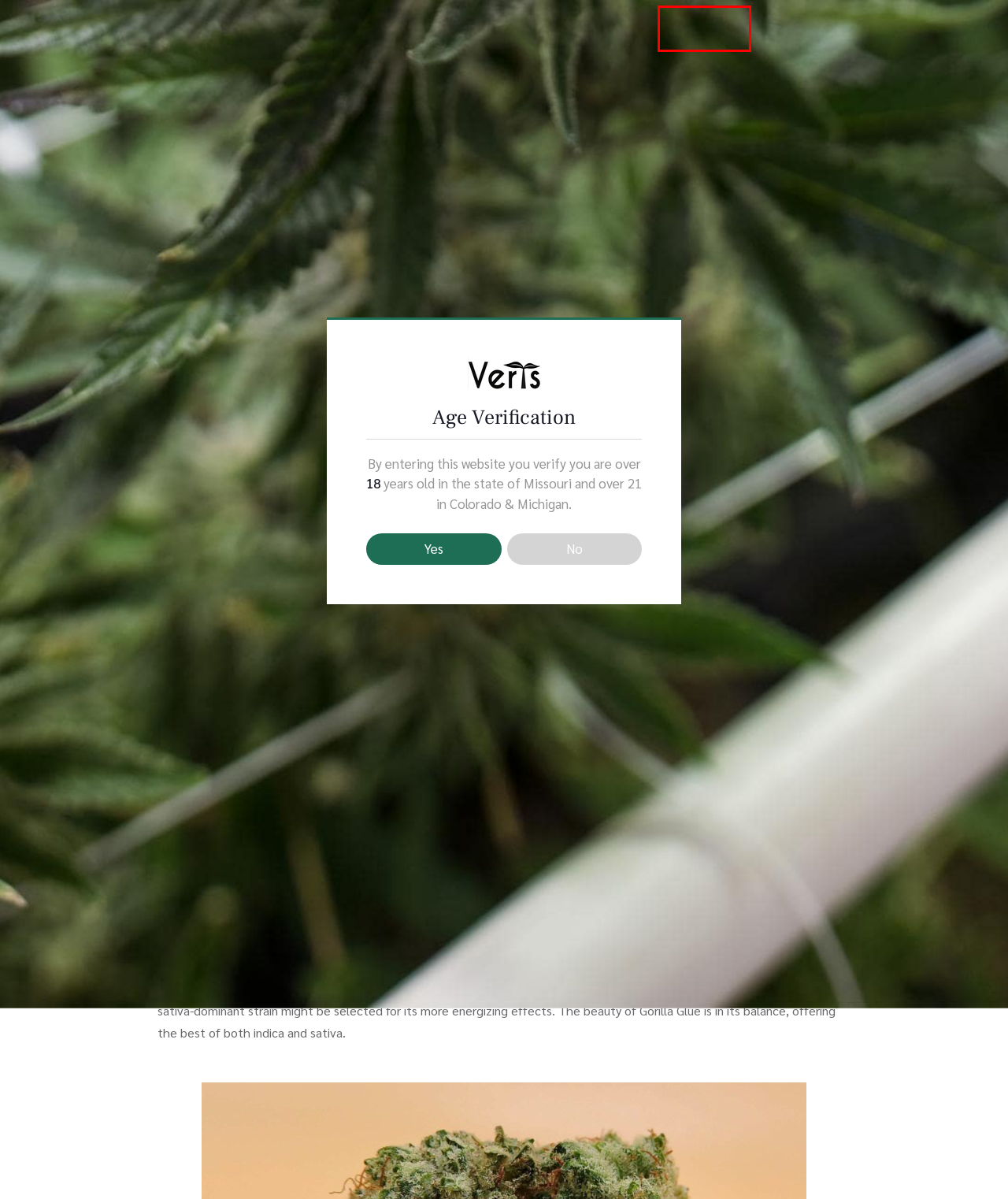Review the webpage screenshot and focus on the UI element within the red bounding box. Select the best-matching webpage description for the new webpage that follows after clicking the highlighted element. Here are the candidates:
A. #1 Dispensary In Colorado, Missouri & Michigan | Verts Dispensary
B. Live Resin, What is it? Verts Neighborhood Dispensary
C. Deciding Which Cannabis Strains To Try | Verts Neighborhood Dispensary
D. Contact - Verts Neighborhood Dispensary
E. Differences With Indica & Sativa | Verts Neighborhood Dispensary
F. State Dispensary Locations | Verts Dispensary
G. Tetrahydrocannabinol (THC) - StatPearls - NCBI Bookshelf
H. What Is Marijuana Flower? | Verts Neighborhood Dispensary

D